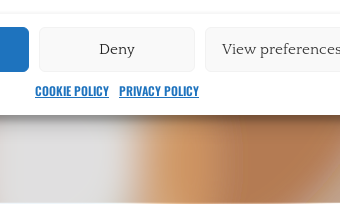What policies can users access from this interface?
Using the image as a reference, answer with just one word or a short phrase.

COOKIE POLICY and PRIVACY POLICY